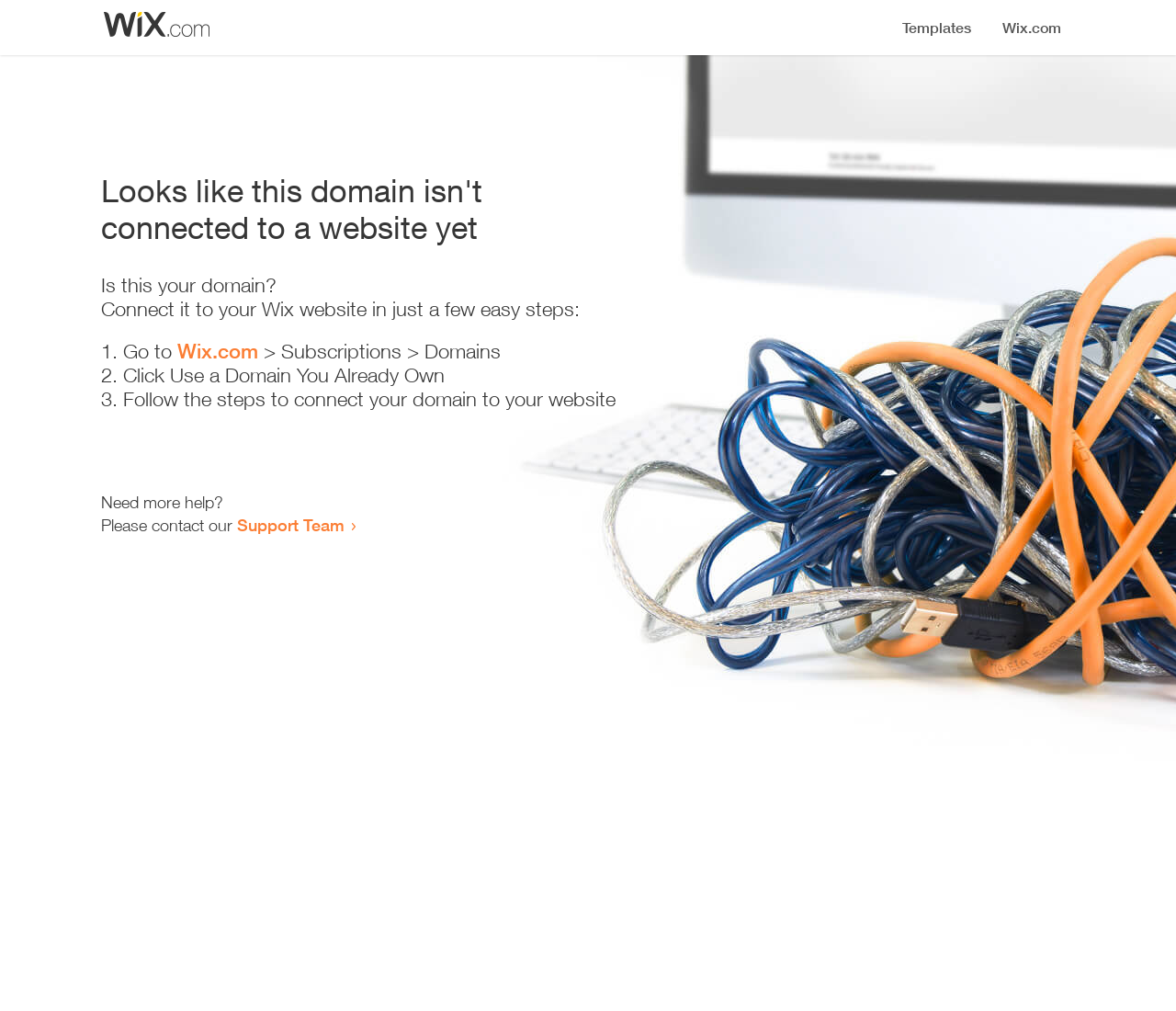Provide a brief response to the question below using one word or phrase:
What is the status of the domain?

Not connected